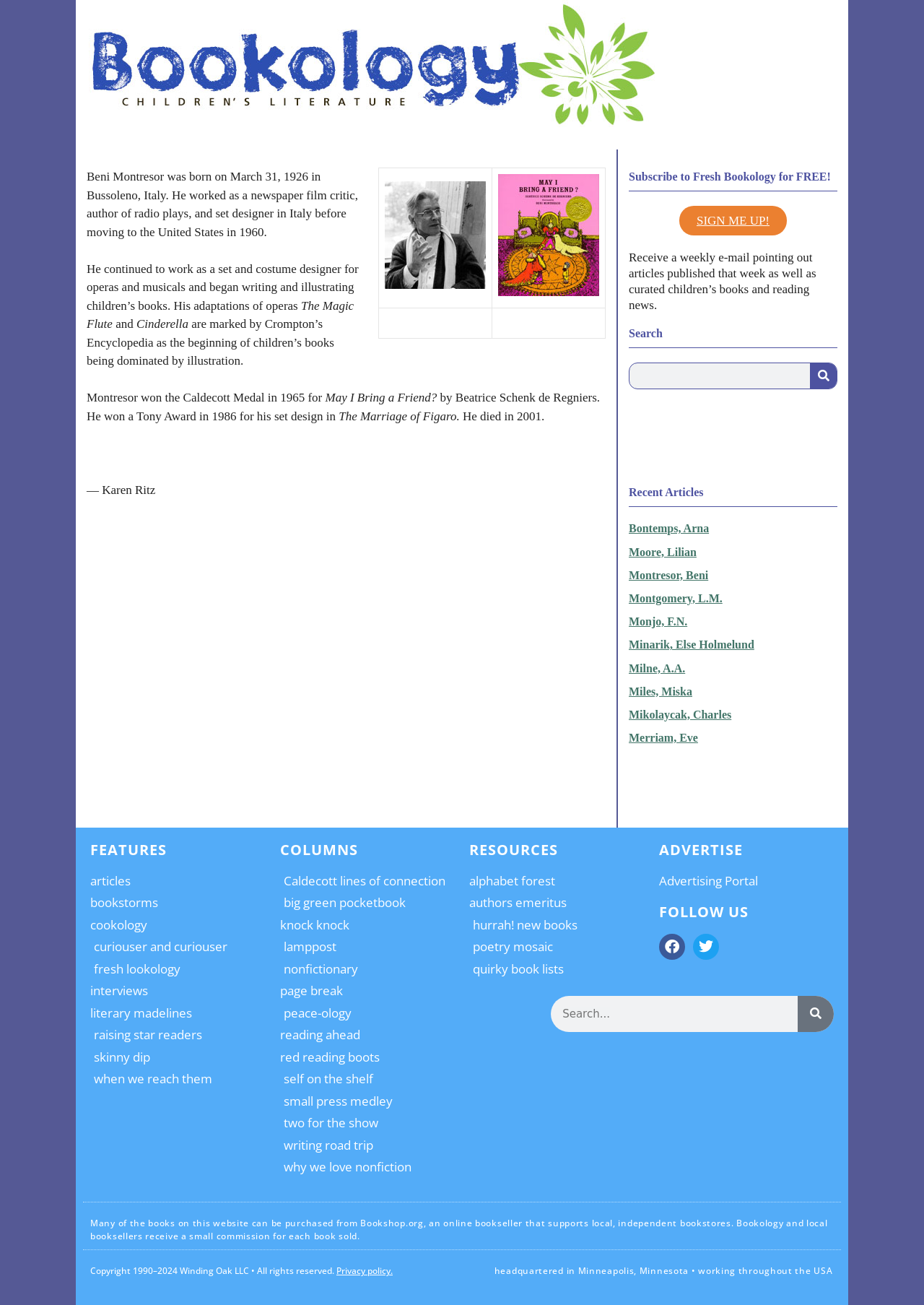Pinpoint the bounding box coordinates of the element that must be clicked to accomplish the following instruction: "View FEATURES". The coordinates should be in the format of four float numbers between 0 and 1, i.e., [left, top, right, bottom].

[0.098, 0.645, 0.287, 0.657]